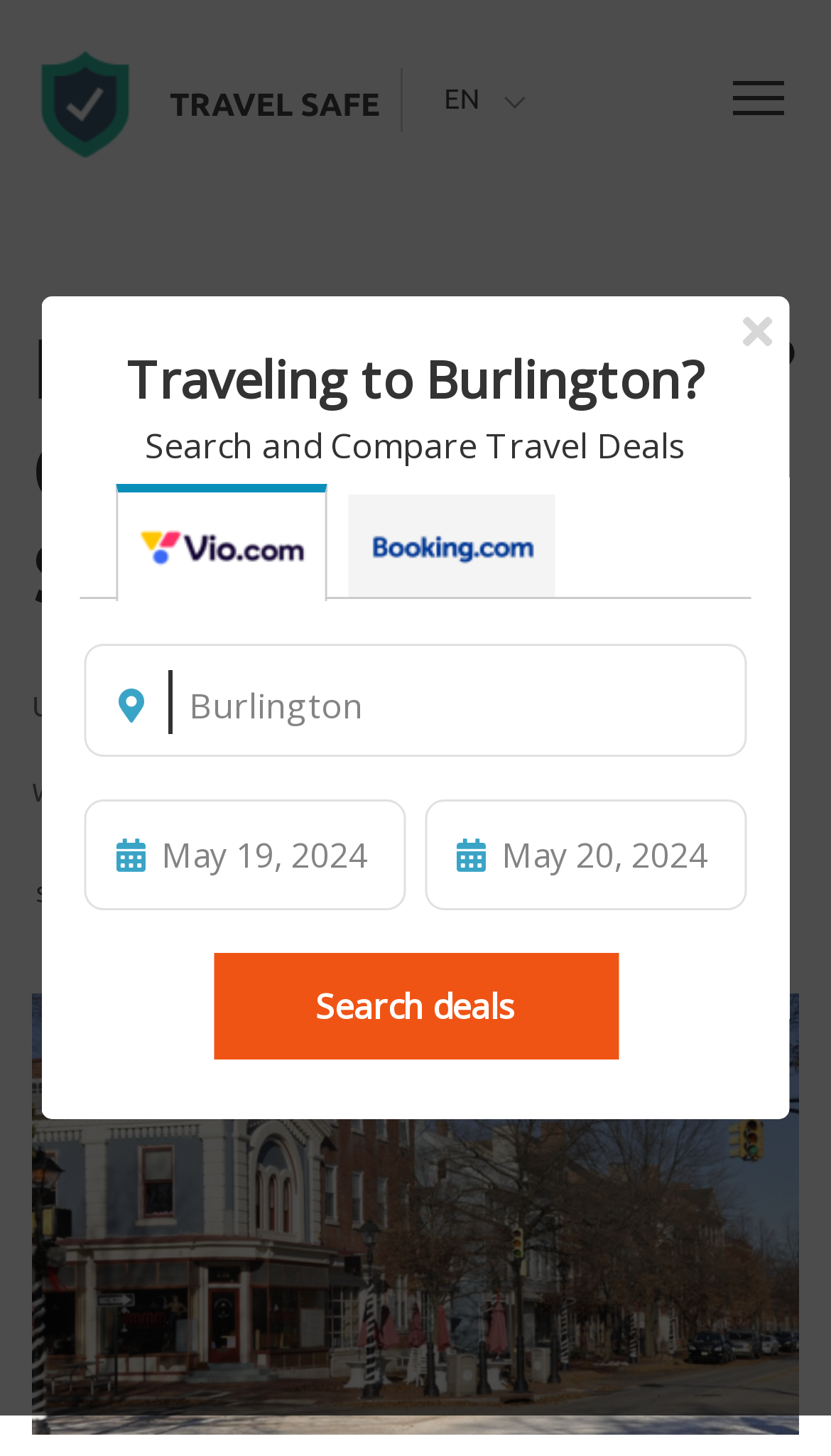Using the details in the image, give a detailed response to the question below:
What is the name of the city in the safety report?

I found the answer by looking at the image element 'Burlington, United States' which is a child of the root element. This indicates that the city in the safety report is Burlington, United States.